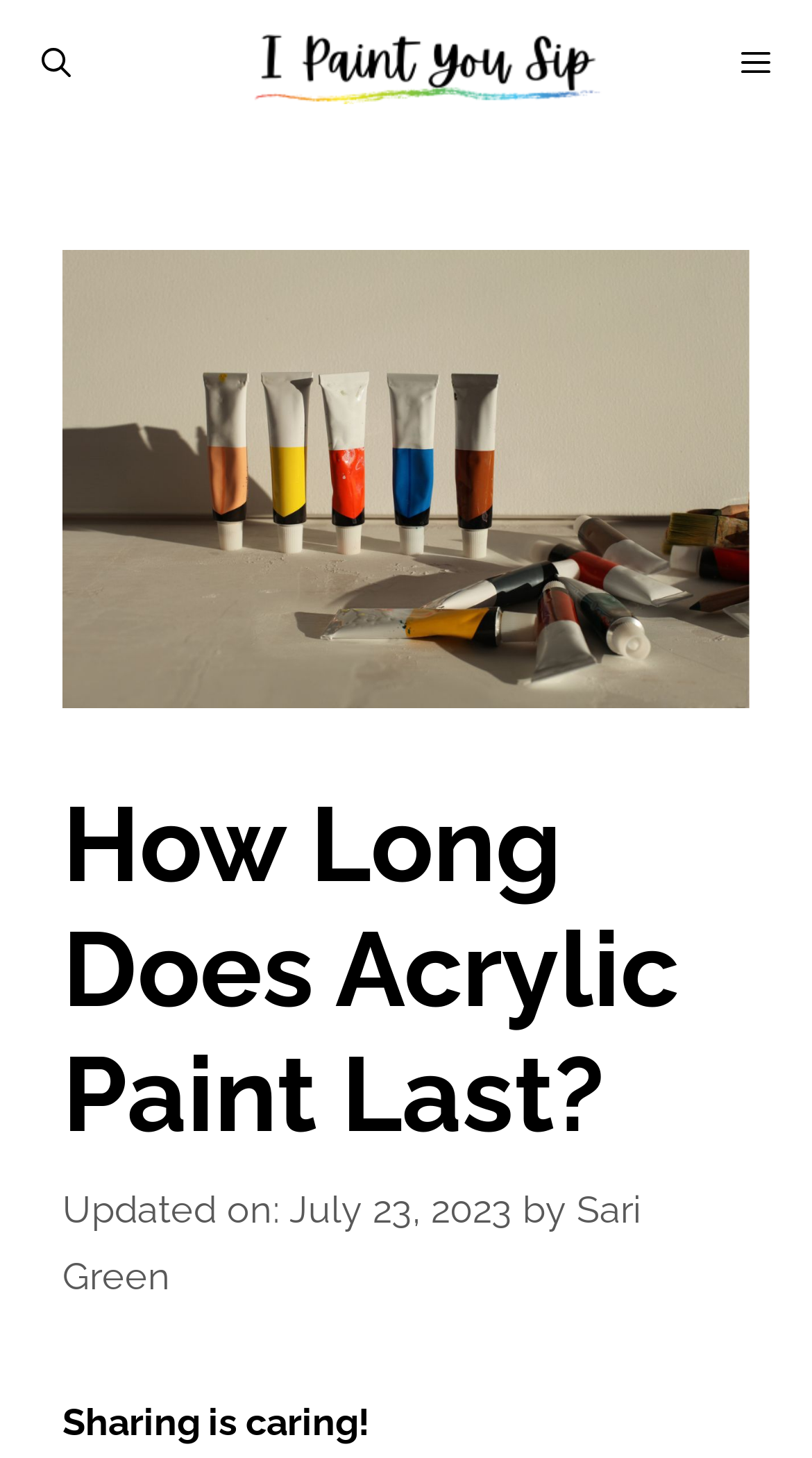Provide an in-depth caption for the webpage.

The webpage is about the shelf life of acrylic paint, with the title "How Long Does Acrylic Paint Last?" prominently displayed at the top. Below the title, there is a timestamp indicating that the content was updated on July 23, 2023, along with the author's name, Sari Green. 

At the very top of the page, there is a logo "I Paint You Sip" on the left side, accompanied by a link to the same name. On the right side, there is a "MENU" button and a search button. 

The main content area features an image related to acrylic paint shelf life, taking up most of the width. Above the image, there is a header section with the title and timestamp. Below the image, there is a short text "Sharing is caring!".

Overall, the webpage has a simple and clean layout, with a clear focus on the topic of acrylic paint shelf life.